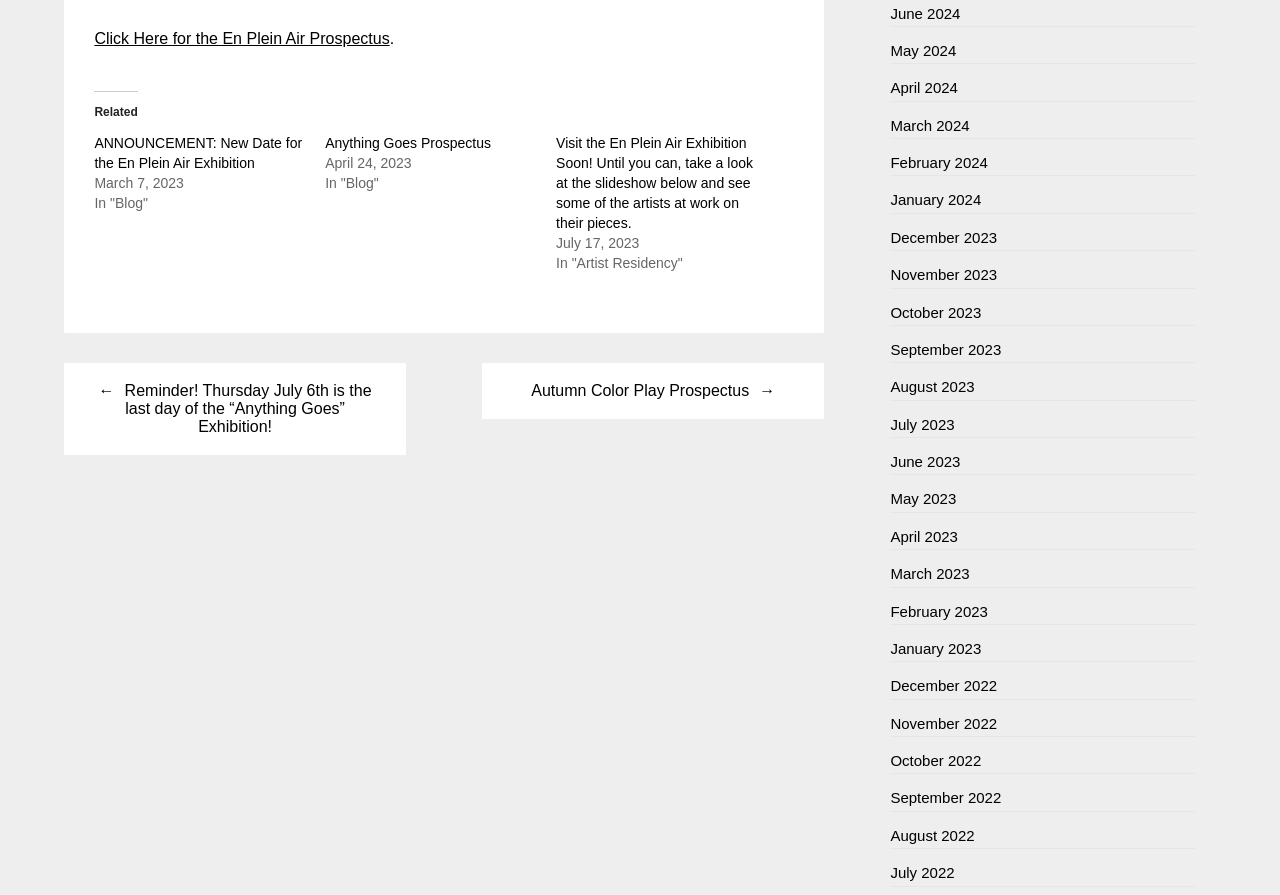Find the bounding box coordinates for the UI element whose description is: "Autumn Color Play Prospectus". The coordinates should be four float numbers between 0 and 1, in the format [left, top, right, bottom].

[0.377, 0.406, 0.644, 0.468]